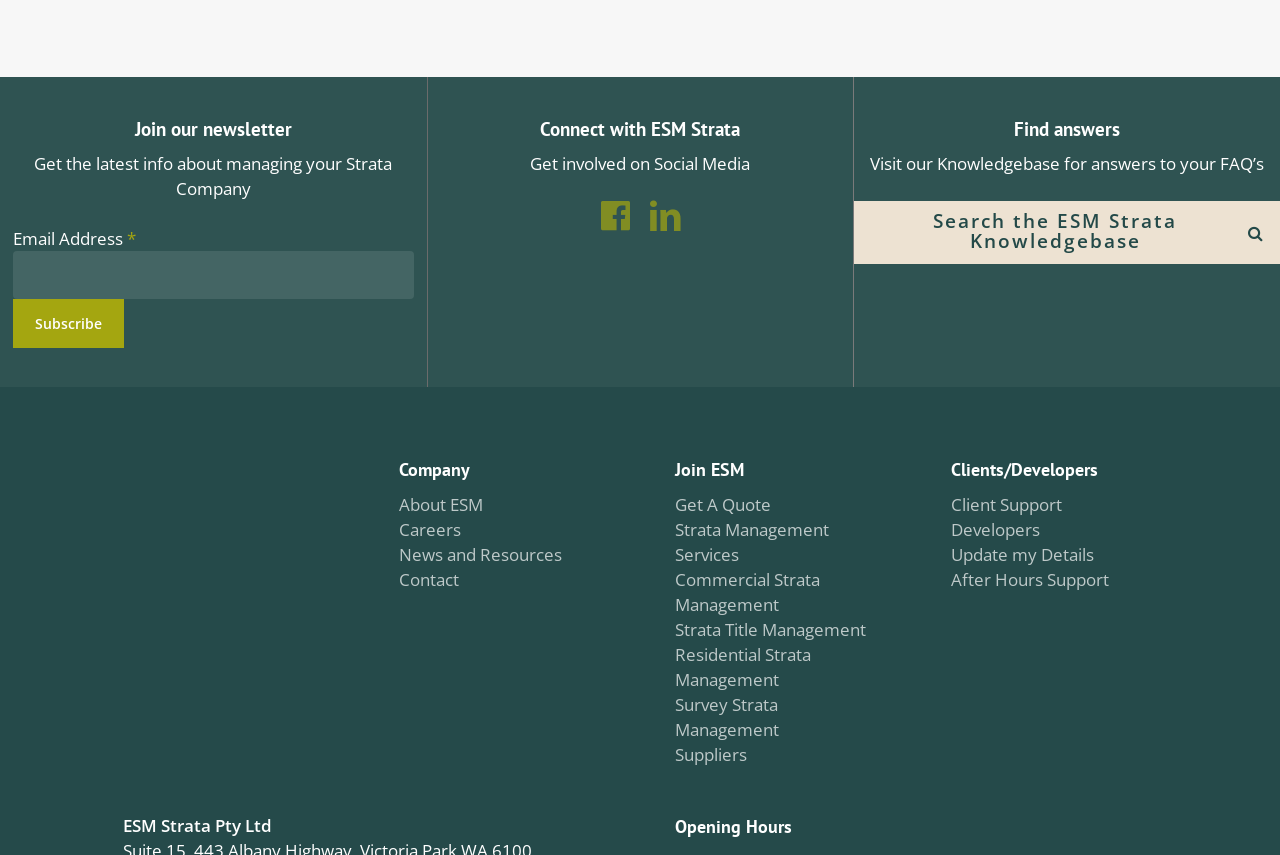Locate the bounding box of the UI element described in the following text: "Update my Details".

[0.743, 0.635, 0.855, 0.662]